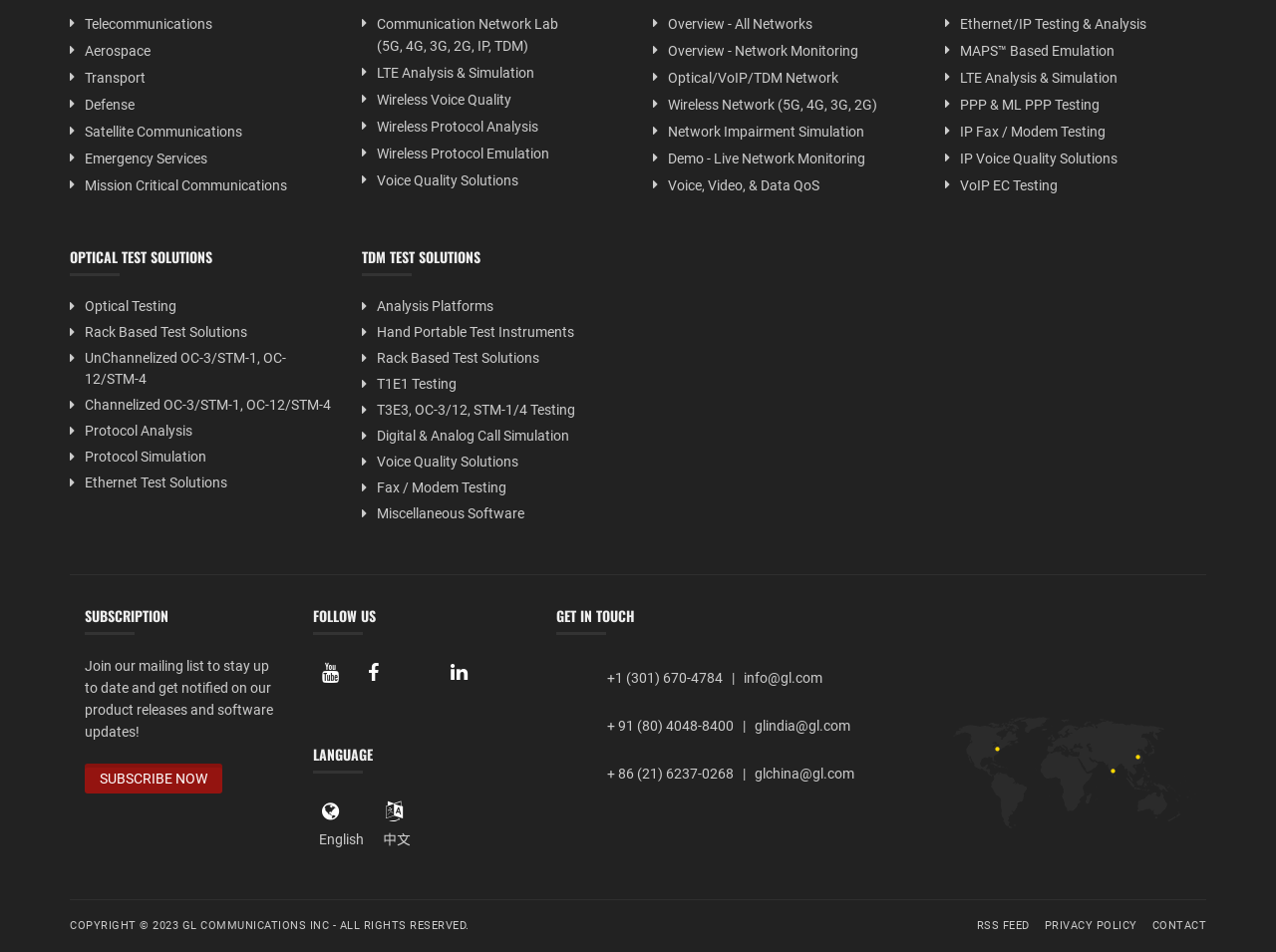Using the description: "PPP & ML PPP Testing", identify the bounding box of the corresponding UI element in the screenshot.

[0.752, 0.102, 0.861, 0.119]